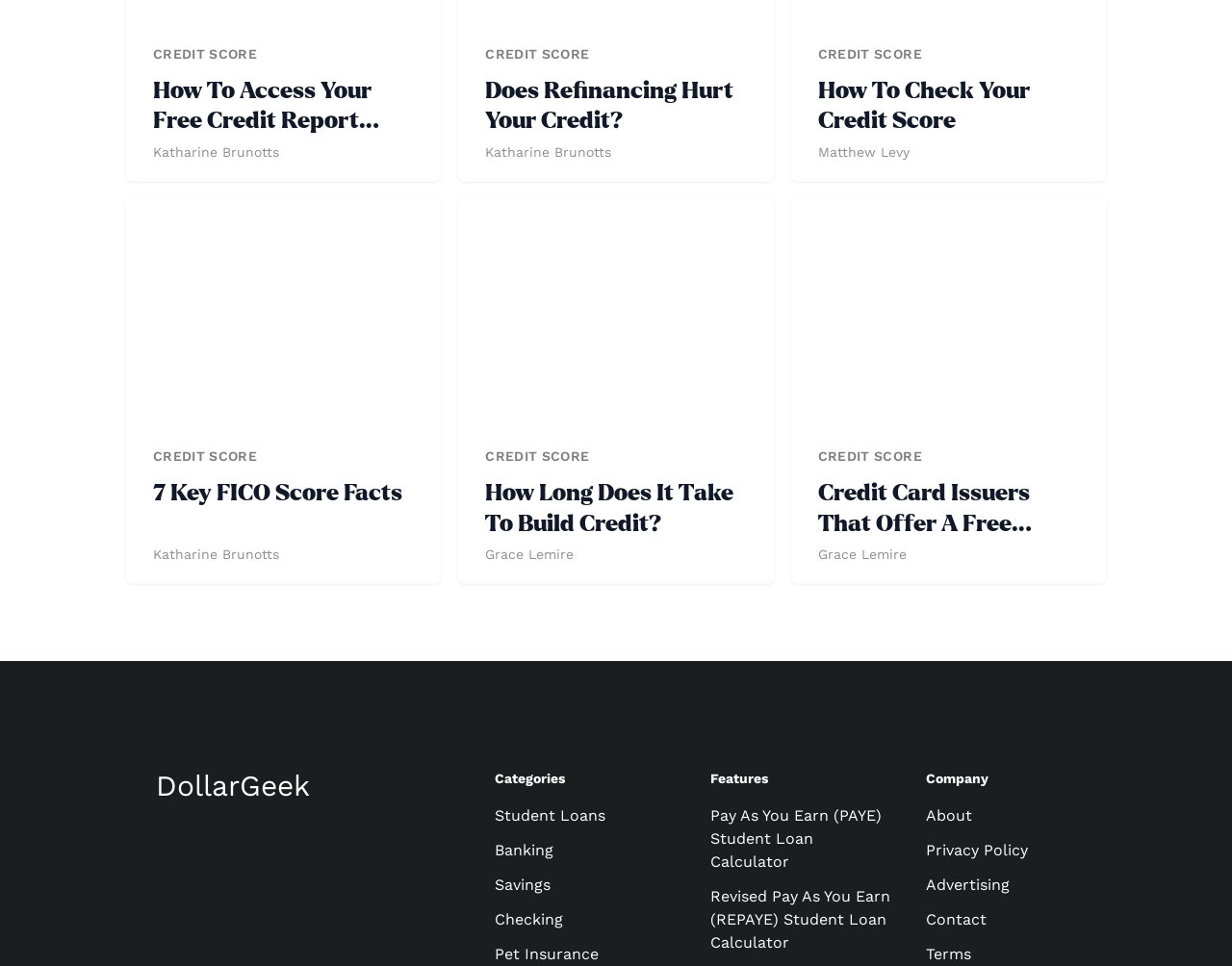What is the main topic of this webpage?
Based on the screenshot, answer the question with a single word or phrase.

Credit Score